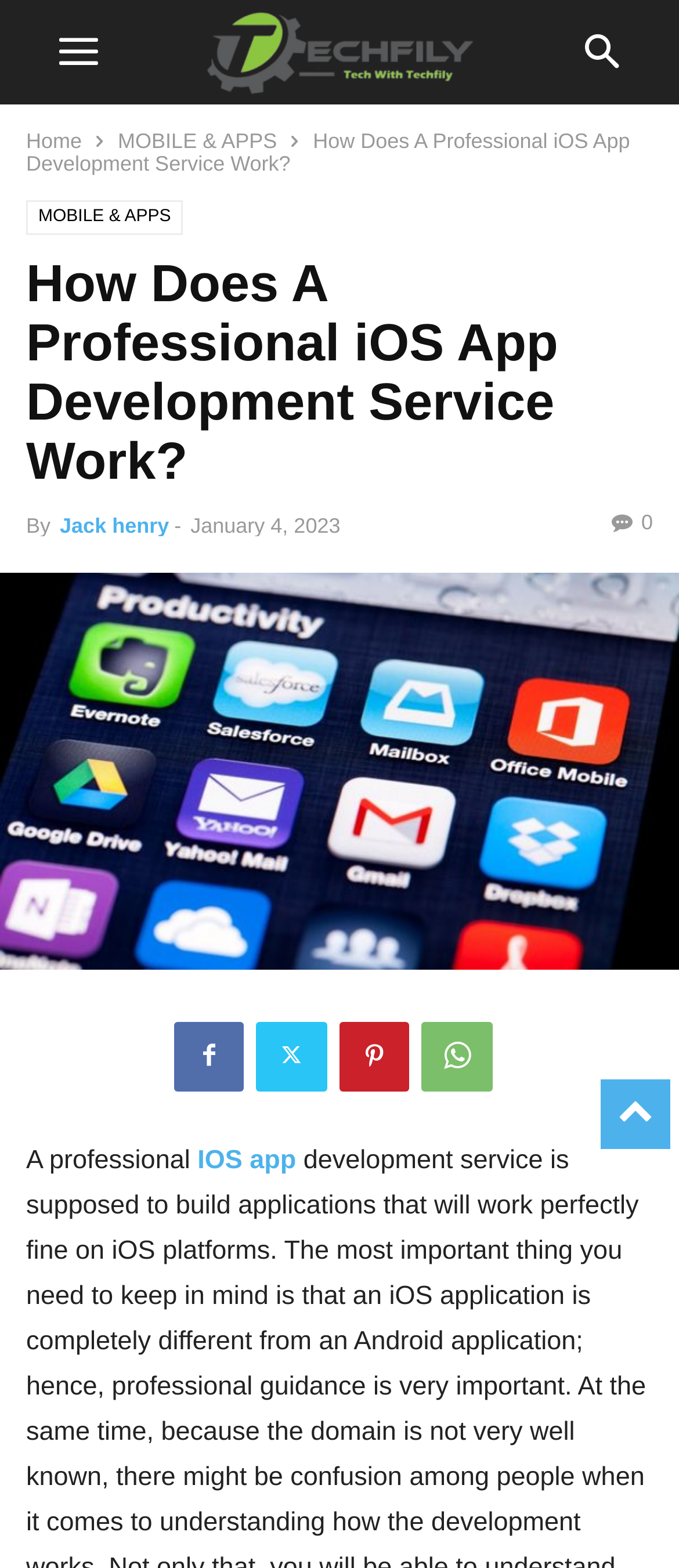What is the author of the current article?
Please use the visual content to give a single word or phrase answer.

Jack henry